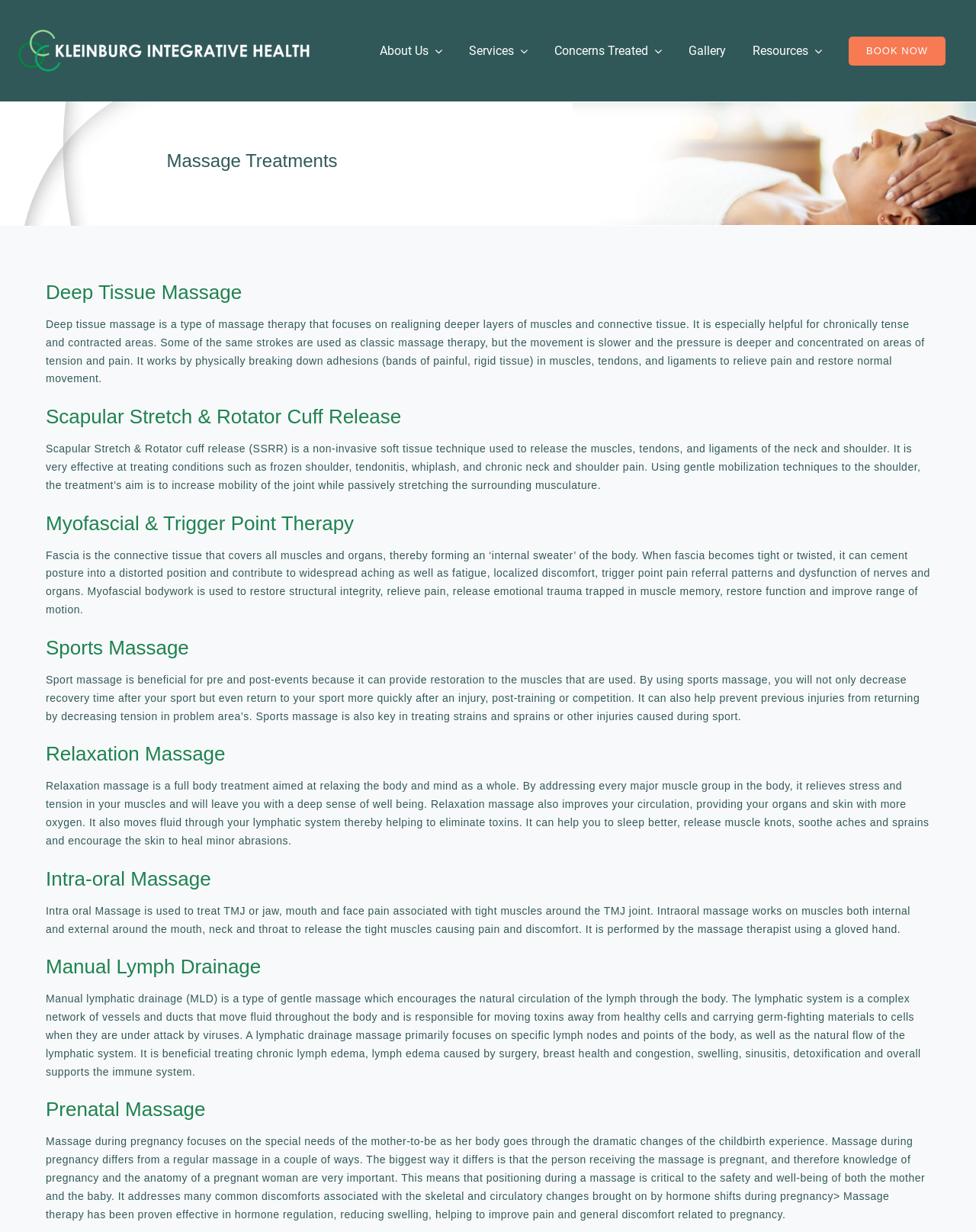Please mark the clickable region by giving the bounding box coordinates needed to complete this instruction: "Click on Services".

[0.481, 0.017, 0.541, 0.066]